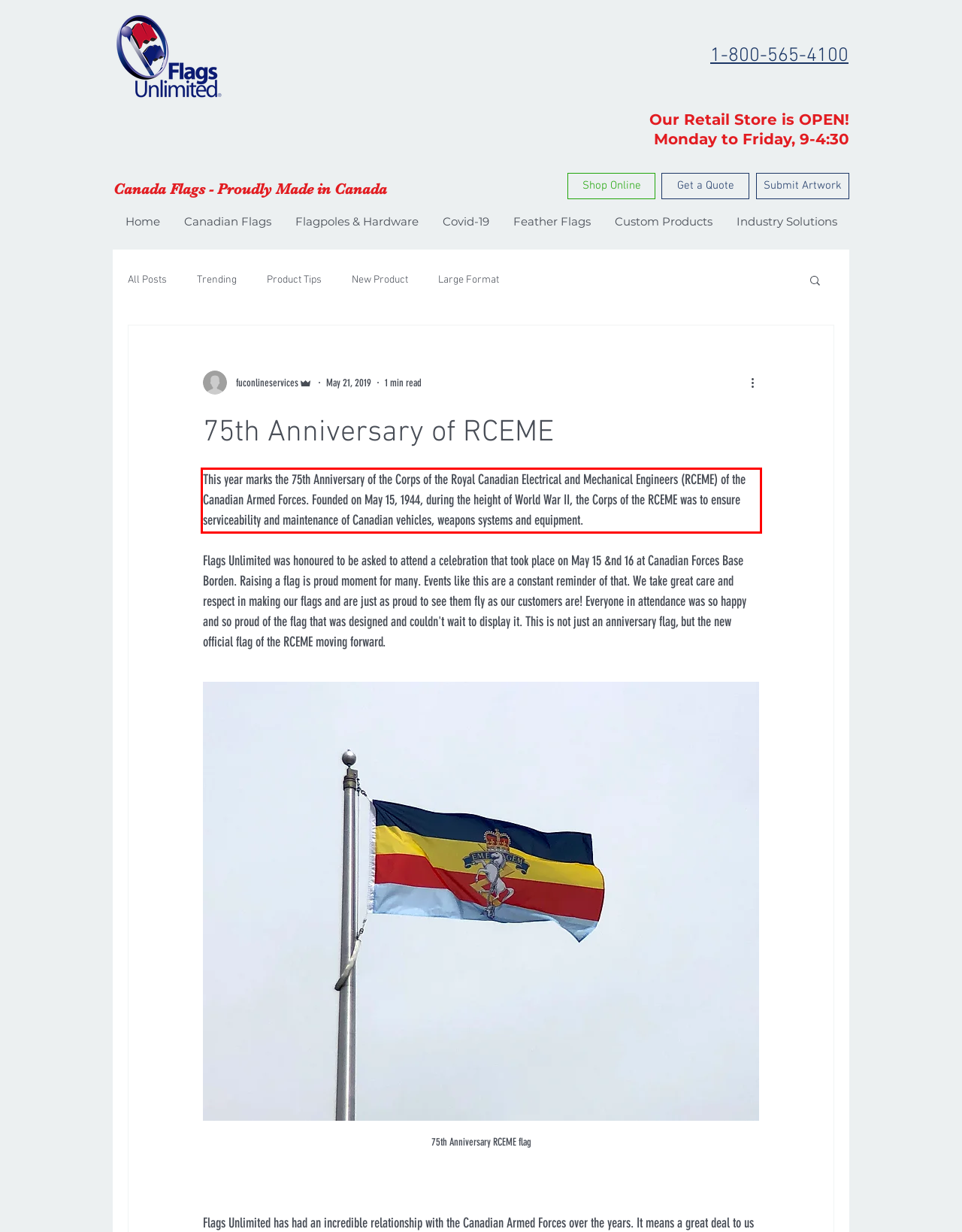You have a webpage screenshot with a red rectangle surrounding a UI element. Extract the text content from within this red bounding box.

This year marks the 75th Anniversary of the Corps of the Royal Canadian Electrical and Mechanical Engineers (RCEME) of the Canadian Armed Forces. Founded on May 15, 1944, during the height of World War II, the Corps of the RCEME was to ensure serviceability and maintenance of Canadian vehicles, weapons systems and equipment.